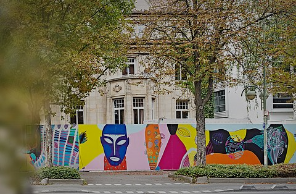Describe every aspect of the image in depth.

The image showcases a vibrant and colorful mural that covers a large wall, bordered by trees that add a touch of greenery to the scene. The mural features stylized faces blending a variety of bold colors, including deep blues, luscious pinks, and bright yellows, creating an engaging visual narrative. The artistic expressions seem to reflect cultural influences, suggesting a connection to the themes of street art and community engagement. In the background, classic architectural details of a building are visible, providing a striking contrast to the modern and playful nature of the mural. This artwork is part of the Street Art Brazil exhibition organized by SCHIRN Kunsthalle Frankfurt, which celebrates the fusion of art and urban environment.